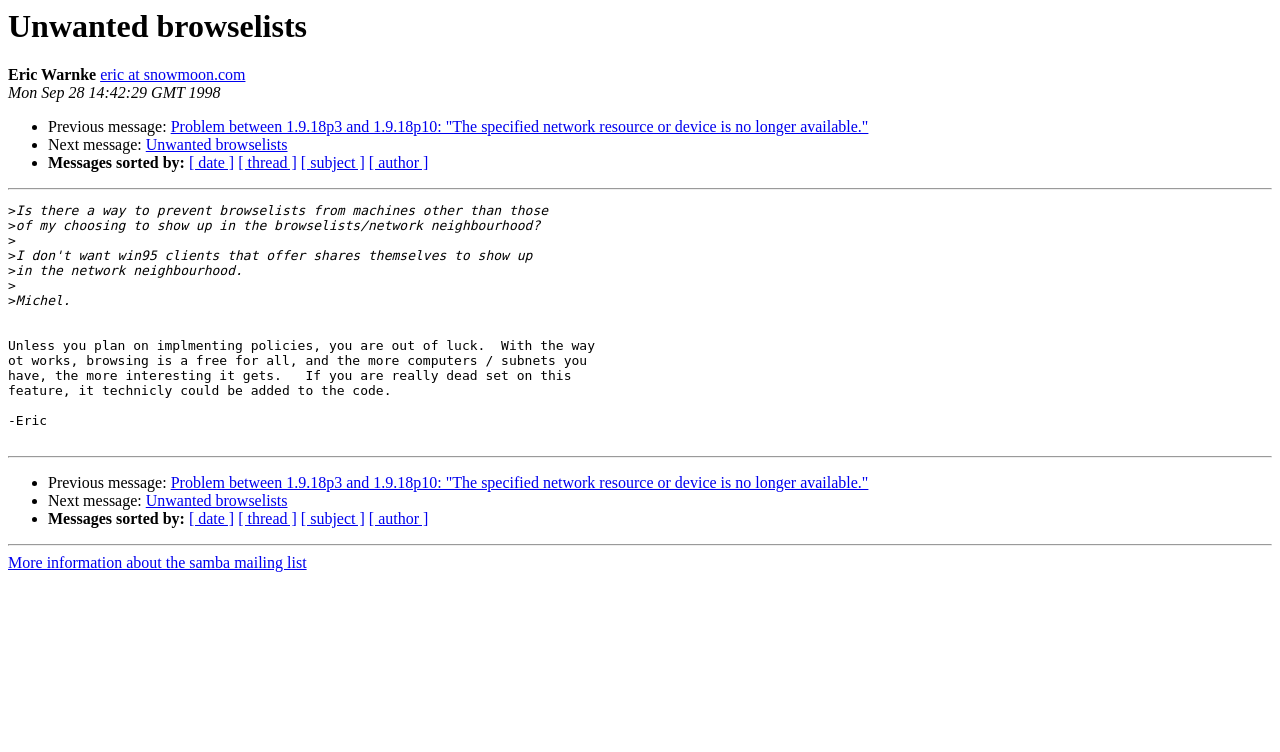Specify the bounding box coordinates of the region I need to click to perform the following instruction: "View previous message". The coordinates must be four float numbers in the range of 0 to 1, i.e., [left, top, right, bottom].

[0.133, 0.157, 0.678, 0.18]